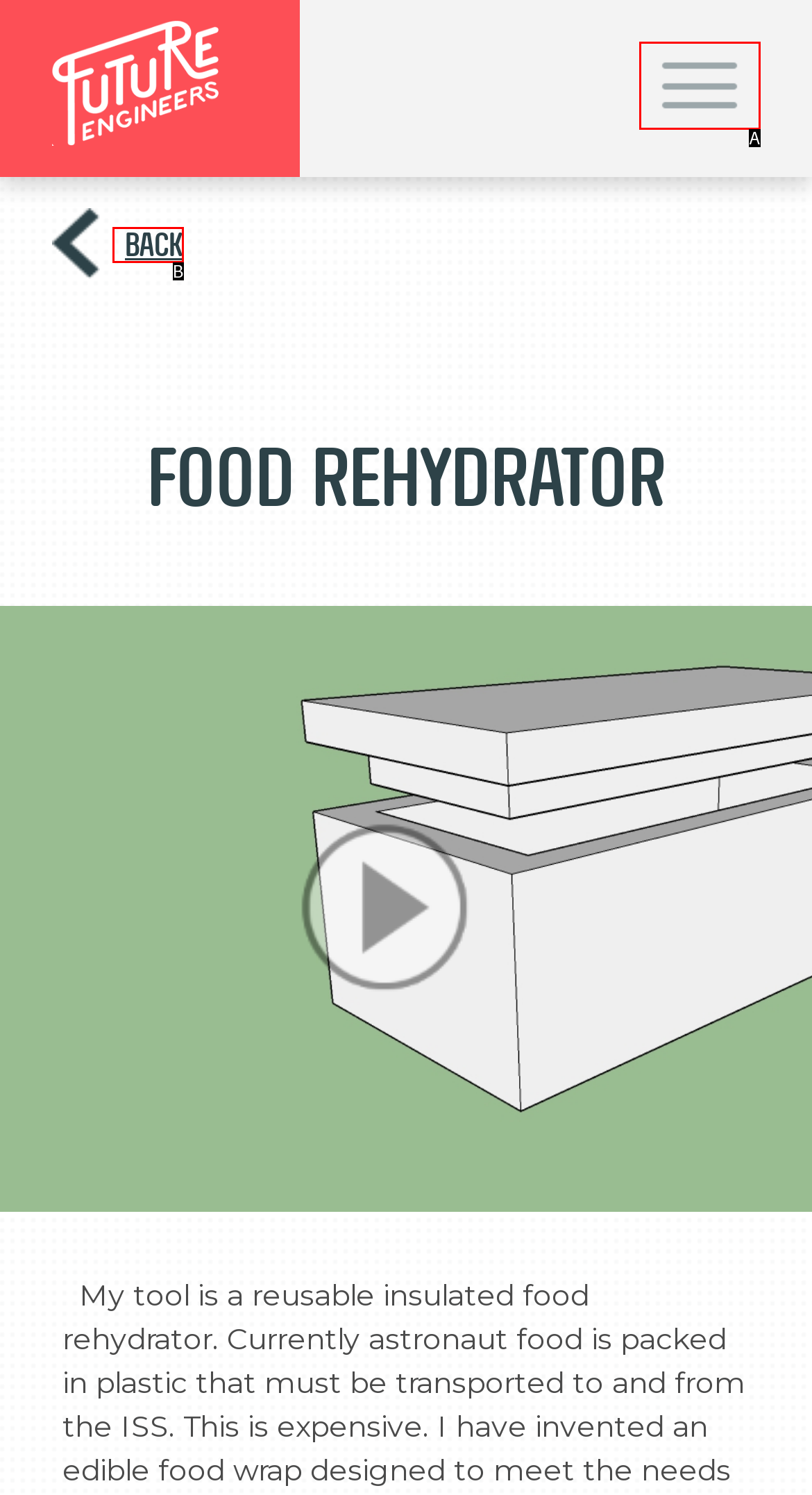Determine which option matches the element description: Toggle navigation
Reply with the letter of the appropriate option from the options provided.

A